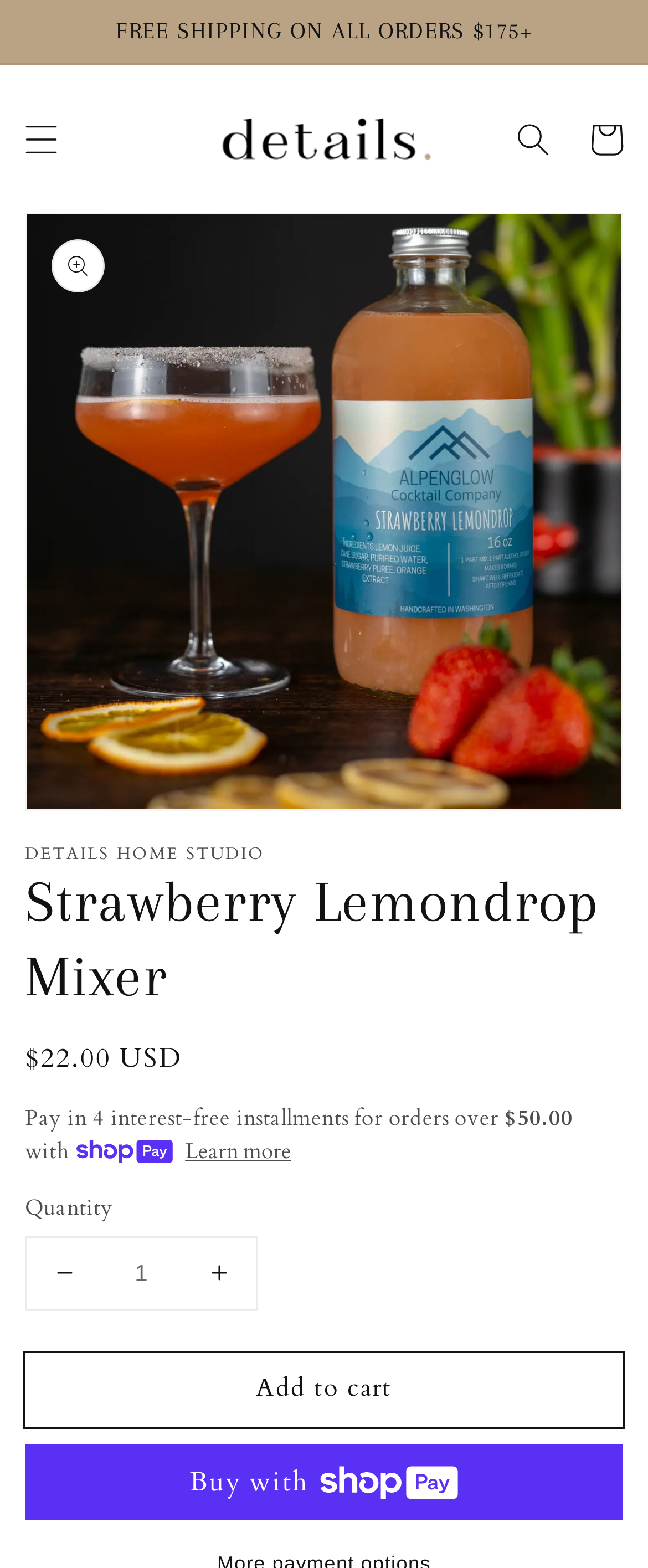Give a one-word or phrase response to the following question: What is the name of the product?

Strawberry Lemondrop Mixer